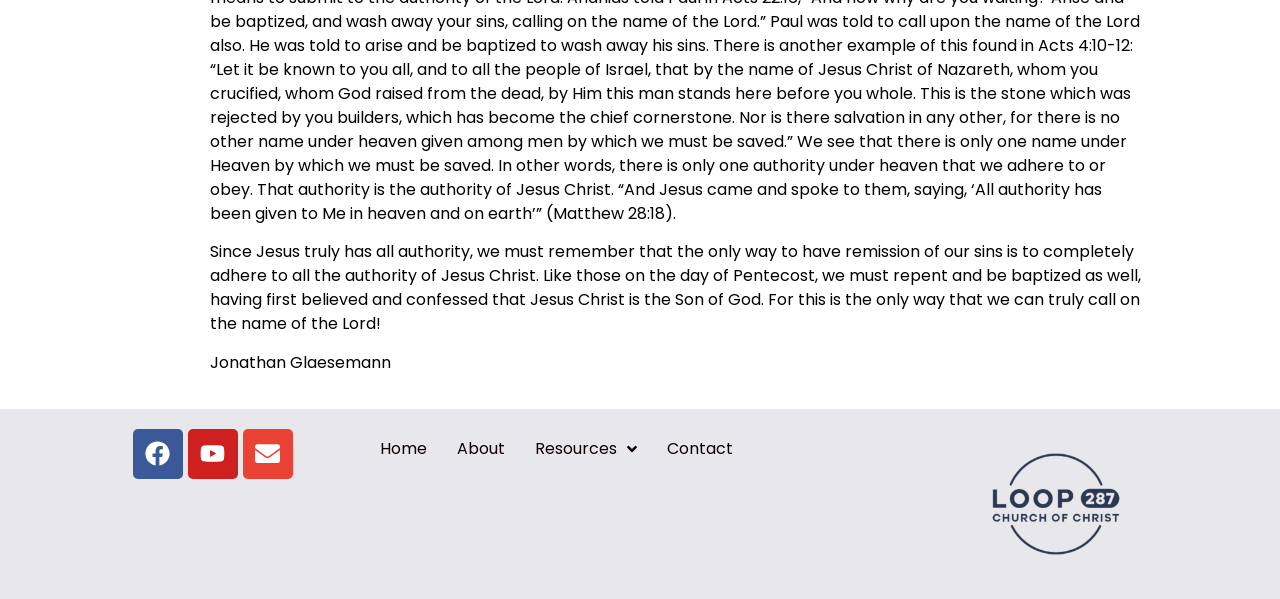Using details from the image, please answer the following question comprehensively:
What is the author's name?

The author's name, 'Jonathan Glaesemann', is mentioned below the main text, suggesting that he is the writer or contributor of the content on the webpage.